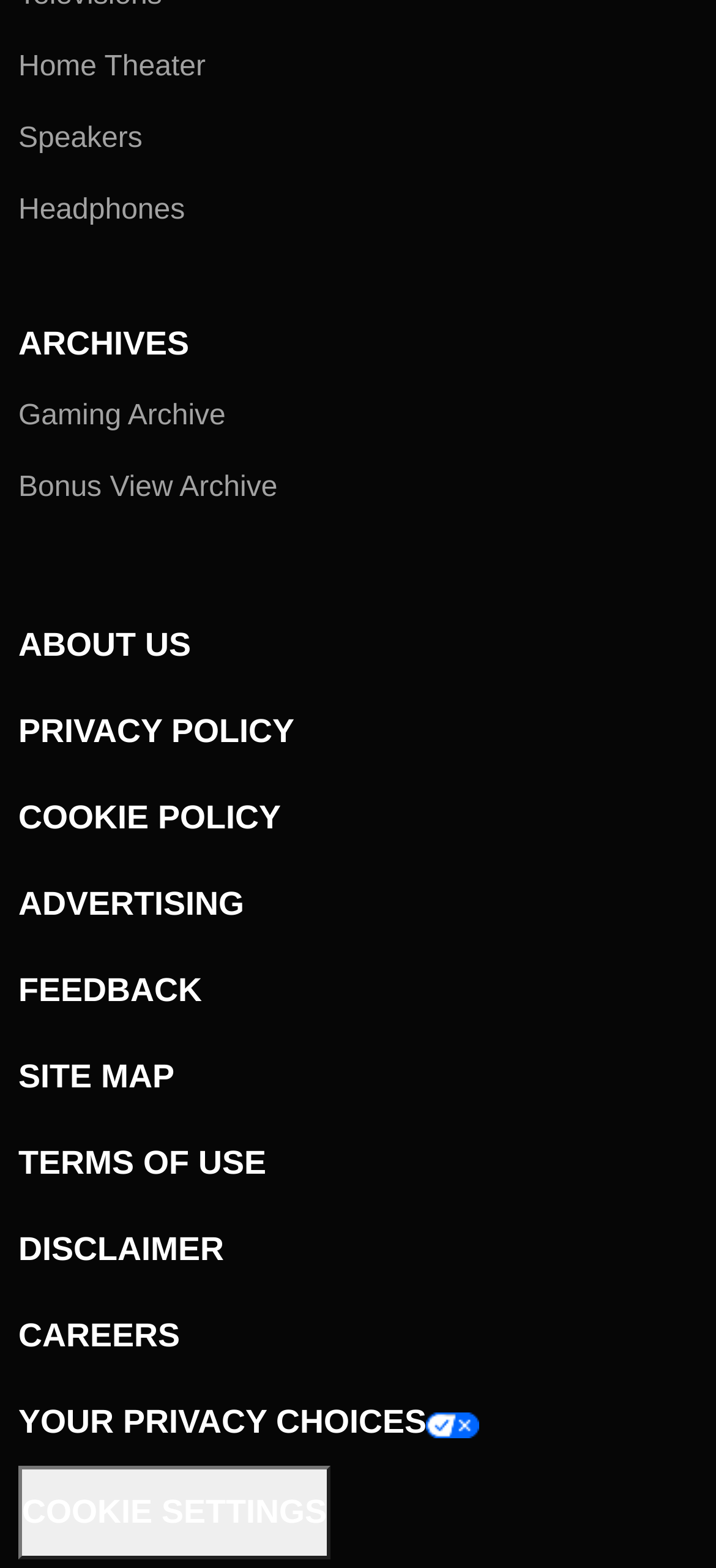How many buttons are on the webpage?
Please give a detailed and thorough answer to the question, covering all relevant points.

I searched the webpage and found only one button, which is the 'COOKIE SETTINGS' button located at the bottom of the webpage.